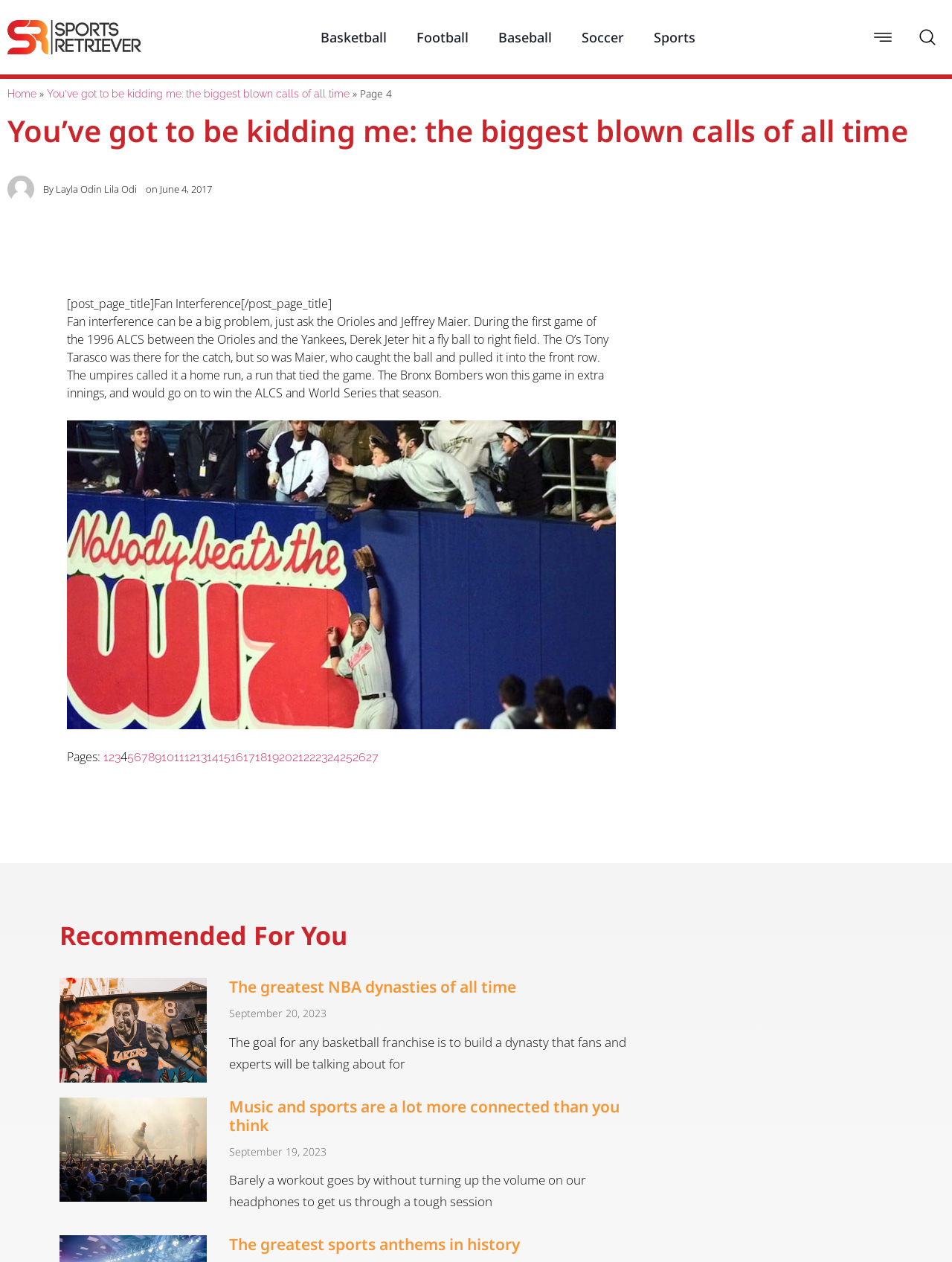Determine the bounding box coordinates of the clickable region to carry out the instruction: "View the 'Recommended For You' section".

[0.062, 0.731, 0.365, 0.751]